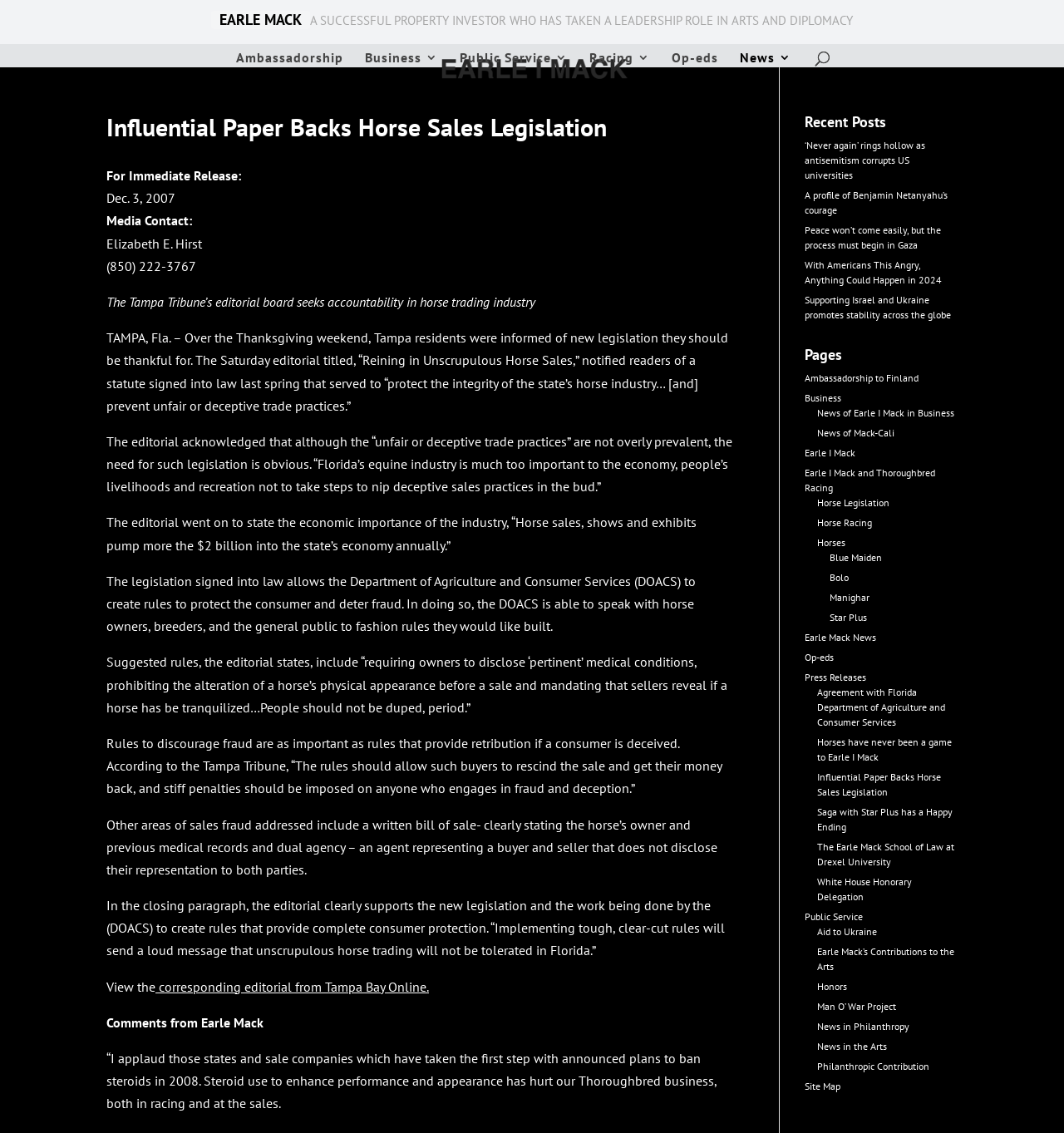What is the estimated annual economic impact of horse sales, shows, and exhibits in Florida?
Answer the question with a detailed explanation, including all necessary information.

I found the answer by reading the StaticText element with the text 'Horse sales, shows and exhibits pump more the $2 billion into the state’s economy annually.' which provides the estimated annual economic impact.